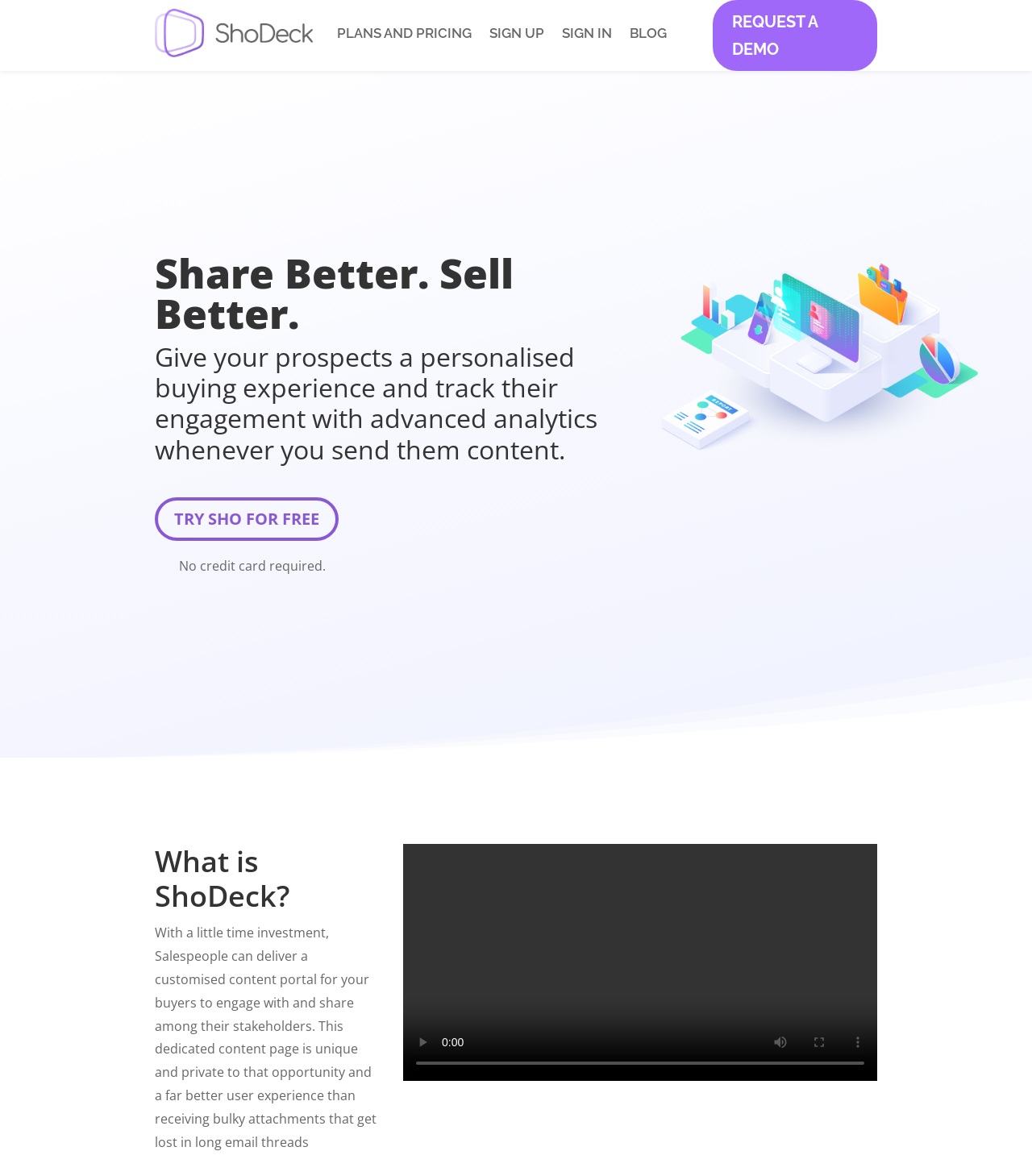Please determine the primary heading and provide its text.

Share Better. Sell Better.